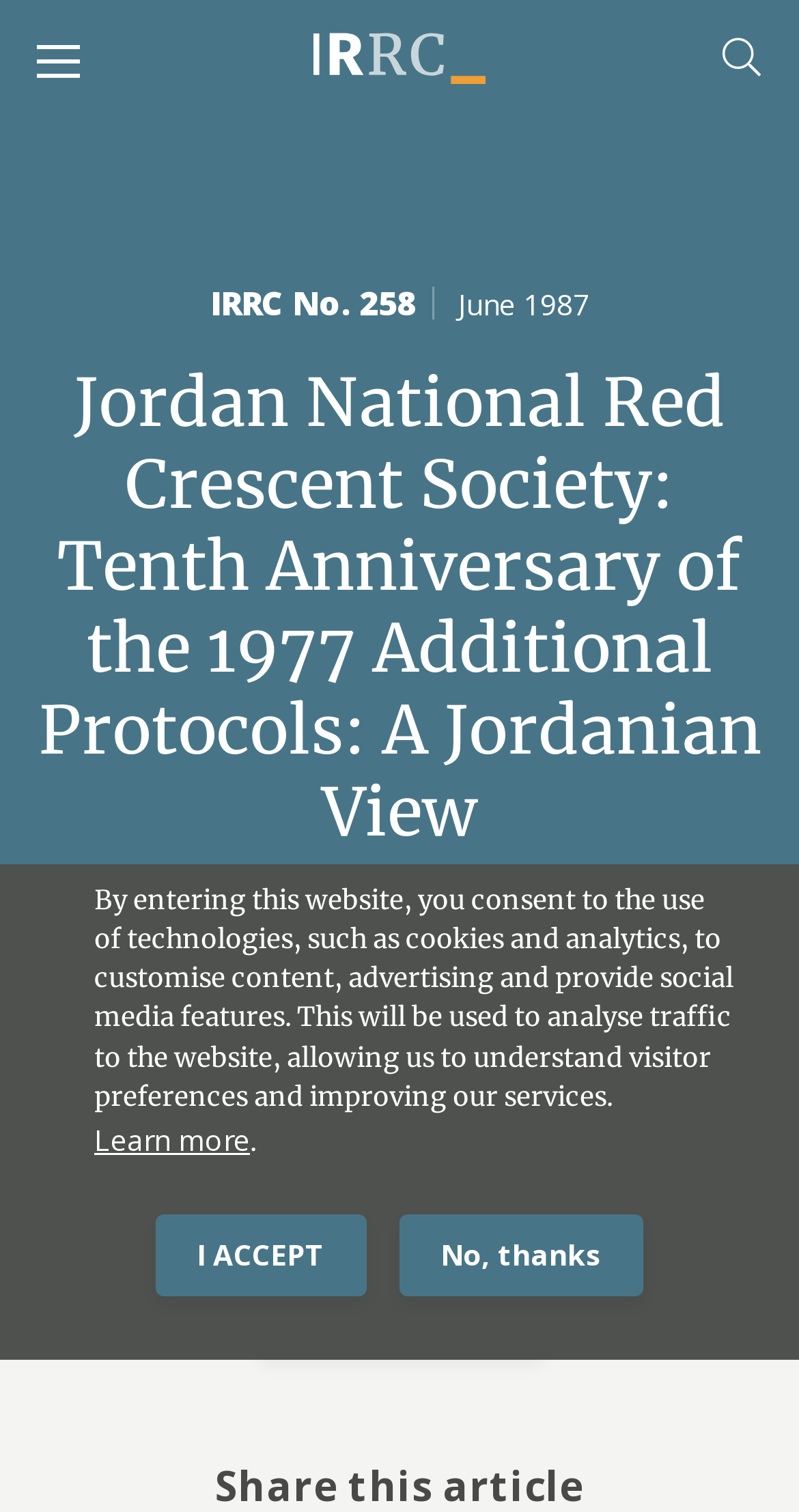Identify the bounding box coordinates for the UI element described as follows: "No, thanks". Ensure the coordinates are four float numbers between 0 and 1, formatted as [left, top, right, bottom].

[0.5, 0.803, 0.805, 0.857]